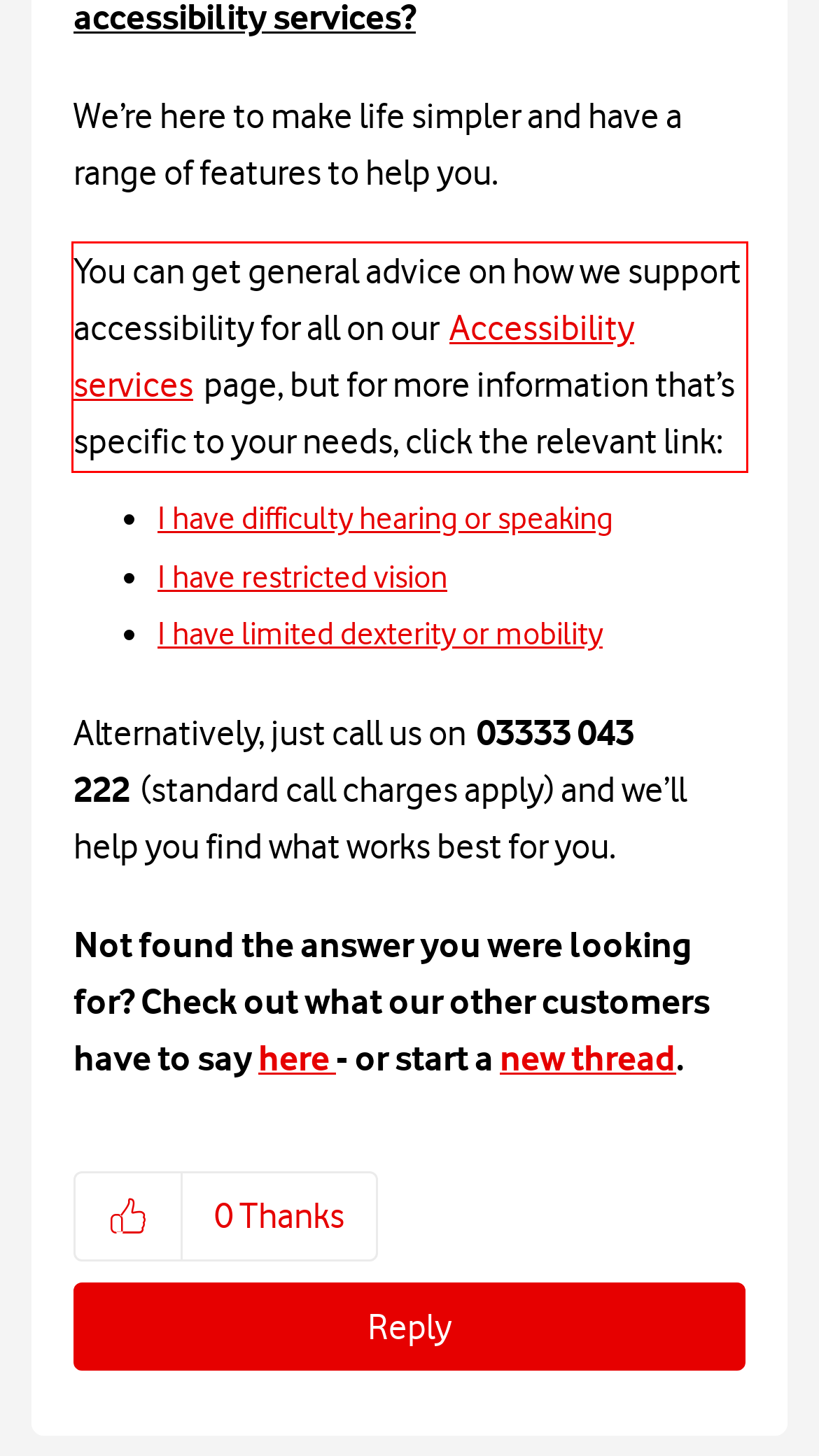Examine the screenshot of the webpage, locate the red bounding box, and perform OCR to extract the text contained within it.

You can get general advice on how we support accessibility for all on our Accessibility services page, but for more information that’s specific to your needs, click the relevant link: